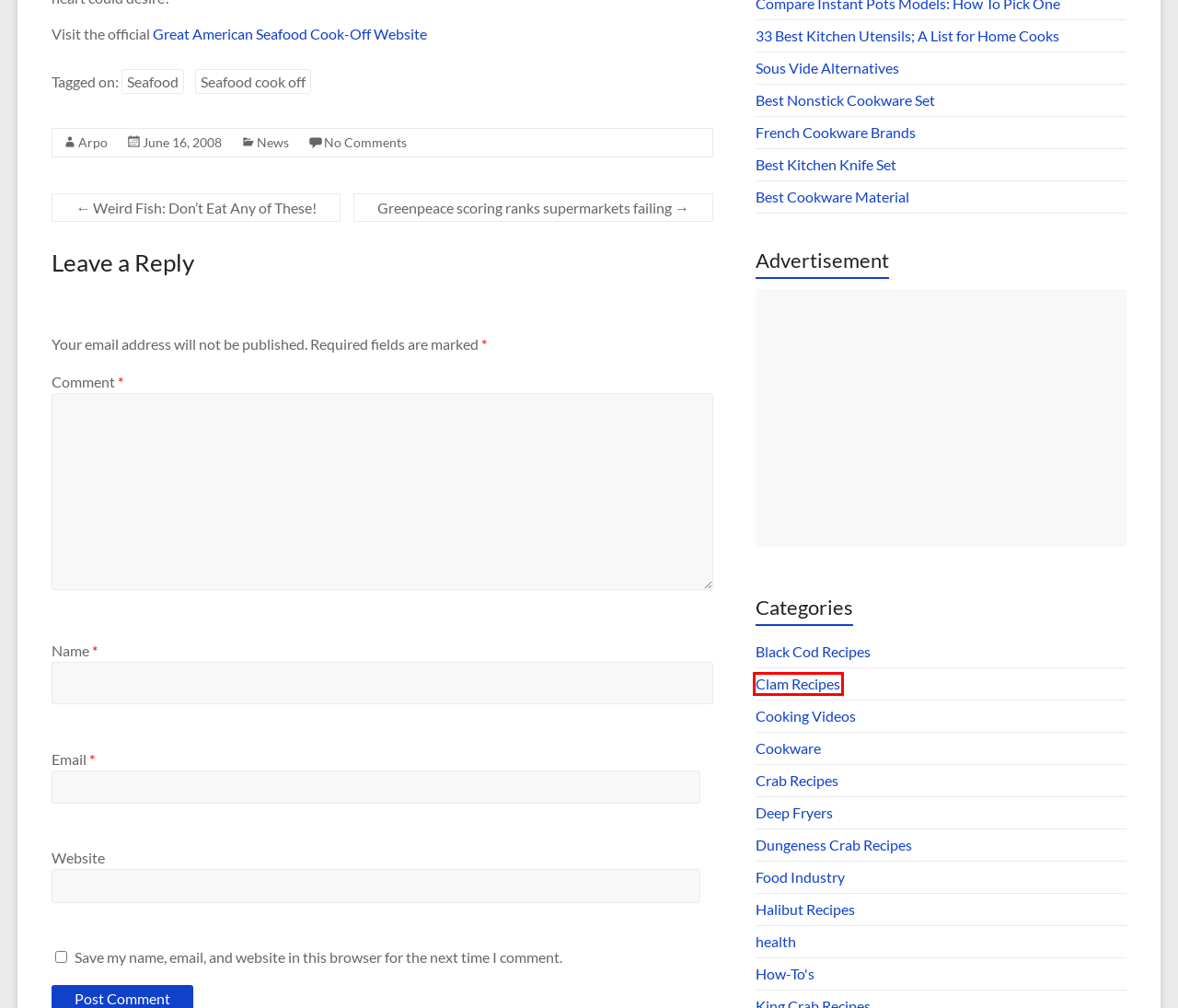You are looking at a screenshot of a webpage with a red bounding box around an element. Determine the best matching webpage description for the new webpage resulting from clicking the element in the red bounding box. Here are the descriptions:
A. Greenpeace scoring ranks supermarkets failing – The Cookware Review
B. Seafood – The Cookware Review
C. Clam Recipes – The Cookware Review
D. health – The Cookware Review
E. Weird Fish: Don’t Eat Any of These! – The Cookware Review
F. Dungeness Crab Recipes – The Cookware Review
G. Seafood cook off – The Cookware Review
H. Black Cod Recipes – The Cookware Review

C